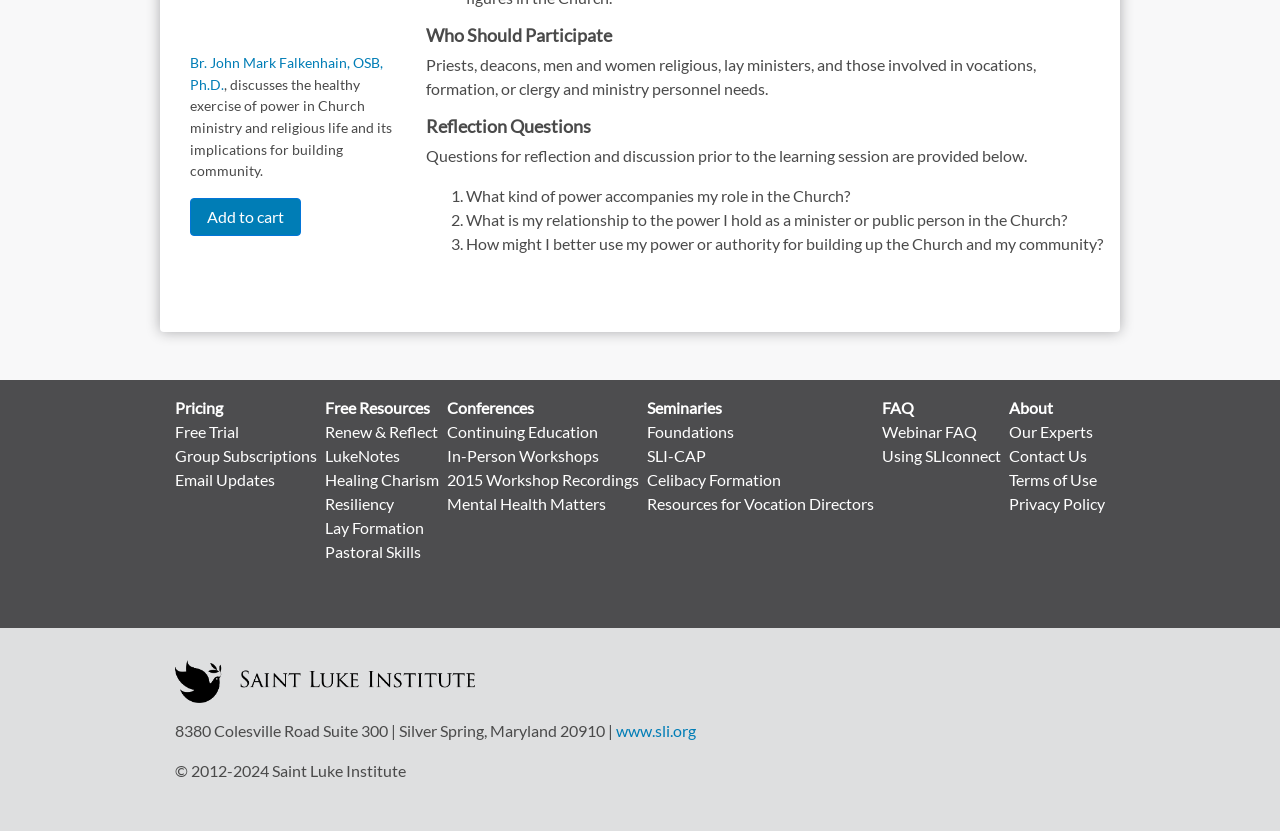Determine the bounding box coordinates for the HTML element described here: "Using SLIconnect".

[0.689, 0.537, 0.782, 0.559]